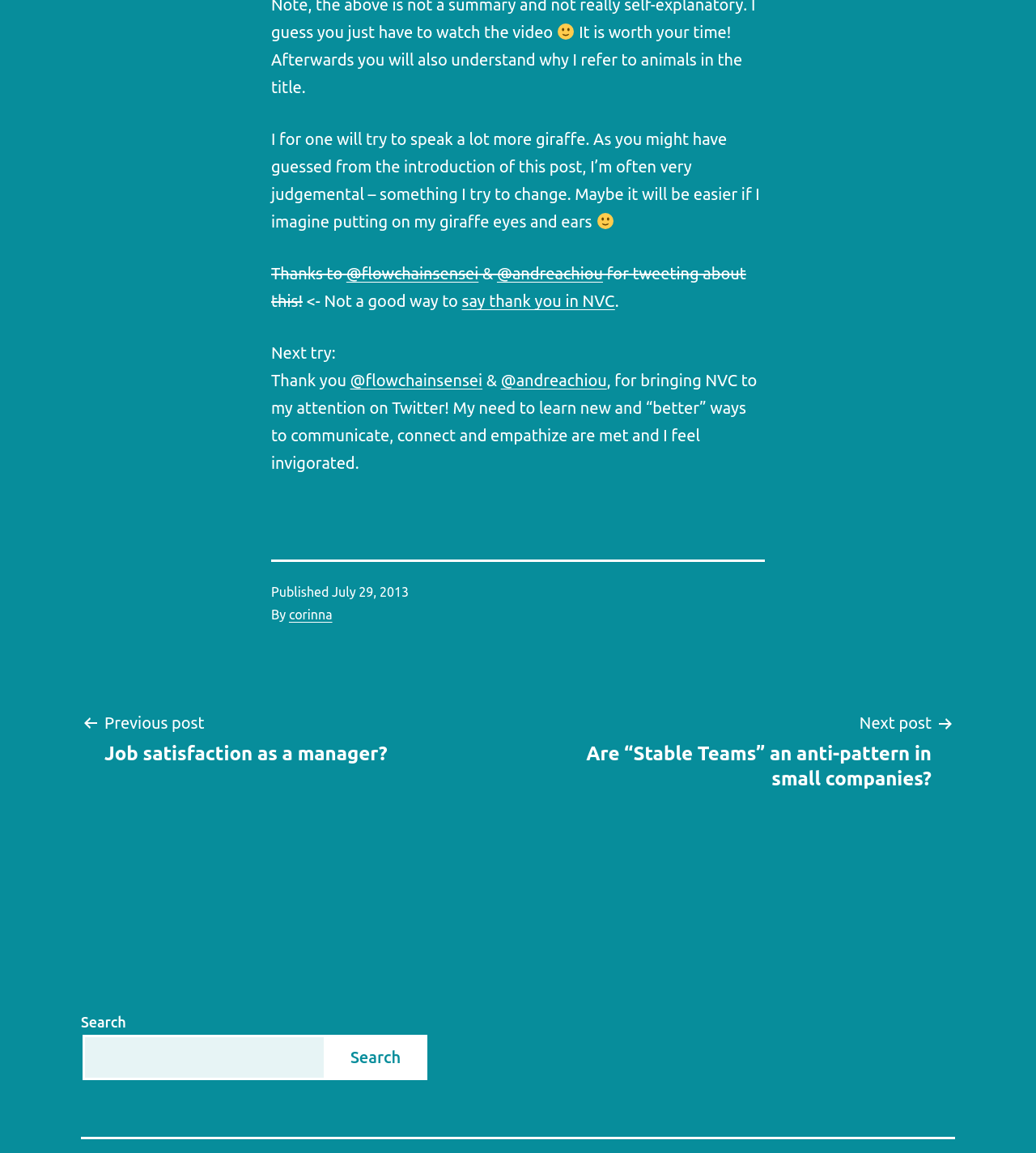Using the description "say thank you in NVC", locate and provide the bounding box of the UI element.

[0.446, 0.253, 0.594, 0.269]